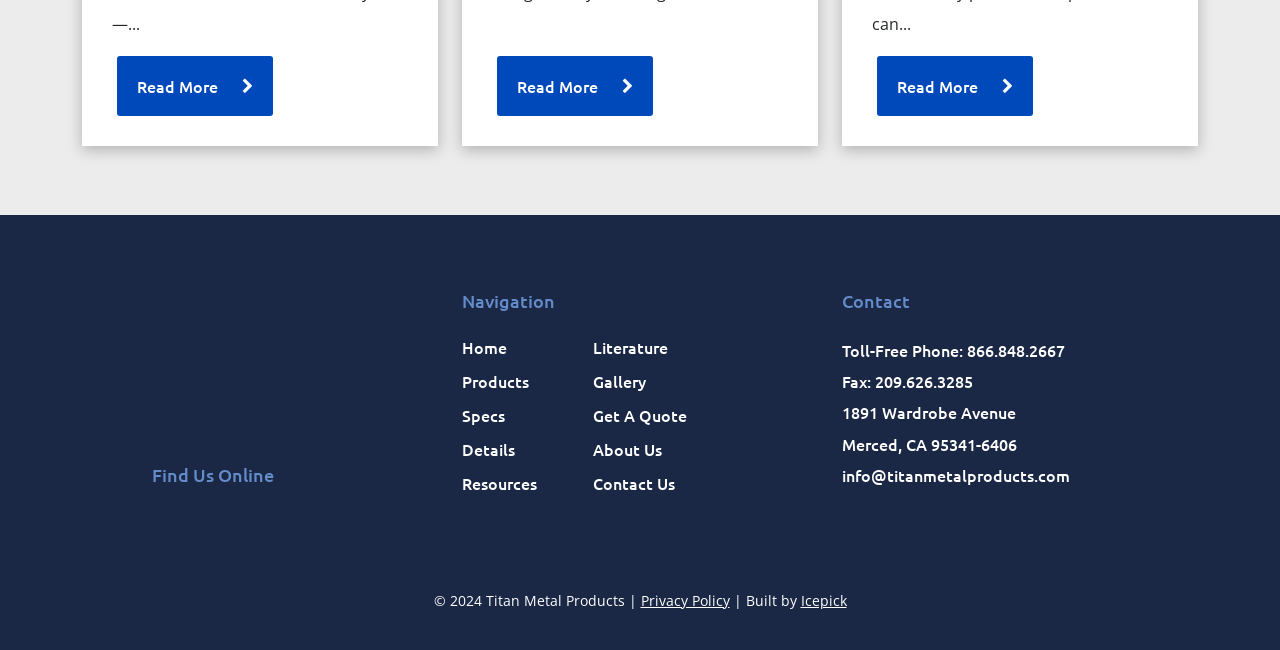From the webpage screenshot, predict the bounding box of the UI element that matches this description: "About Us".

[0.463, 0.673, 0.517, 0.707]